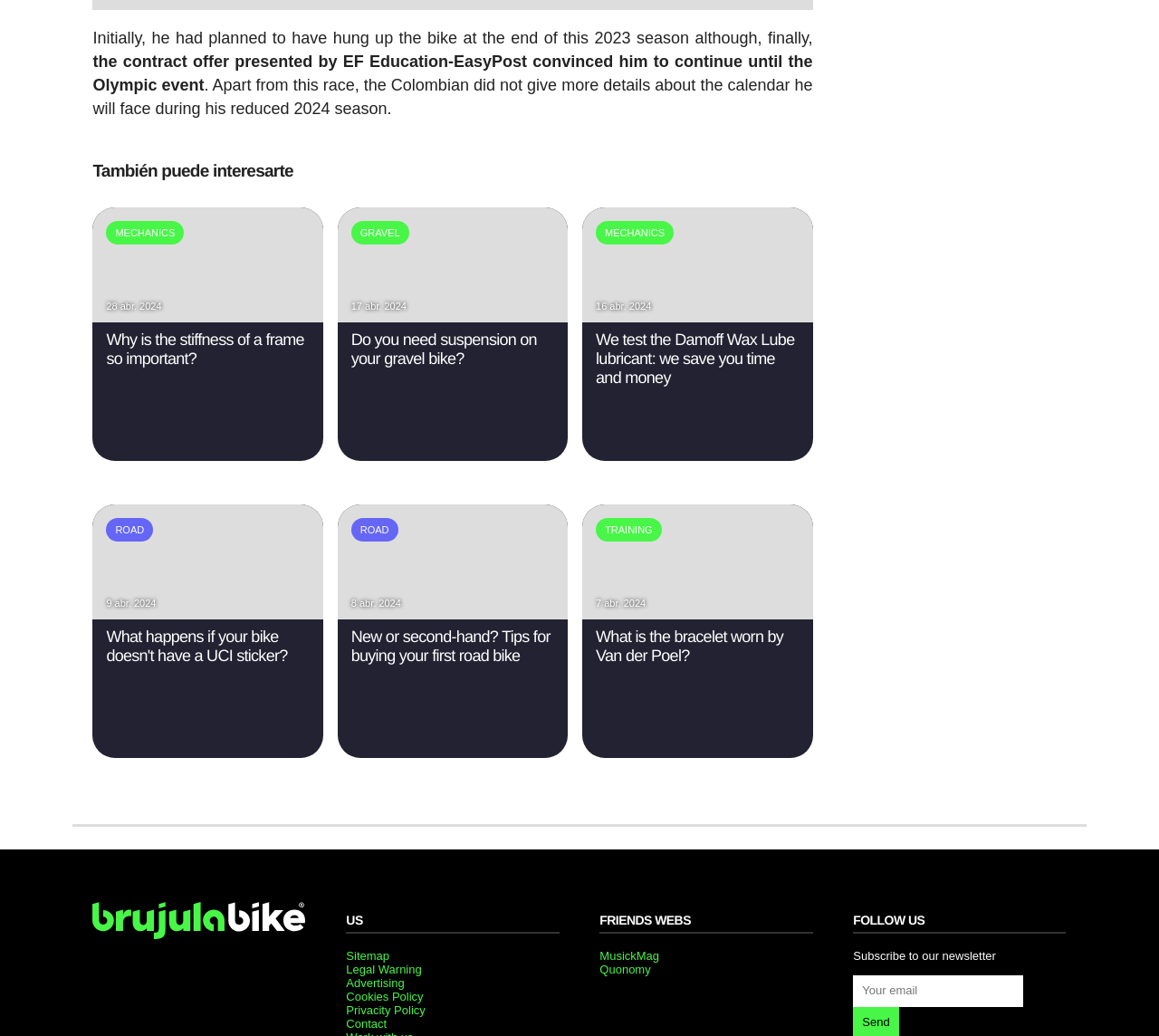Locate the bounding box coordinates of the clickable area needed to fulfill the instruction: "Learn about the bracelet worn by Van der Poel".

[0.502, 0.585, 0.701, 0.6]